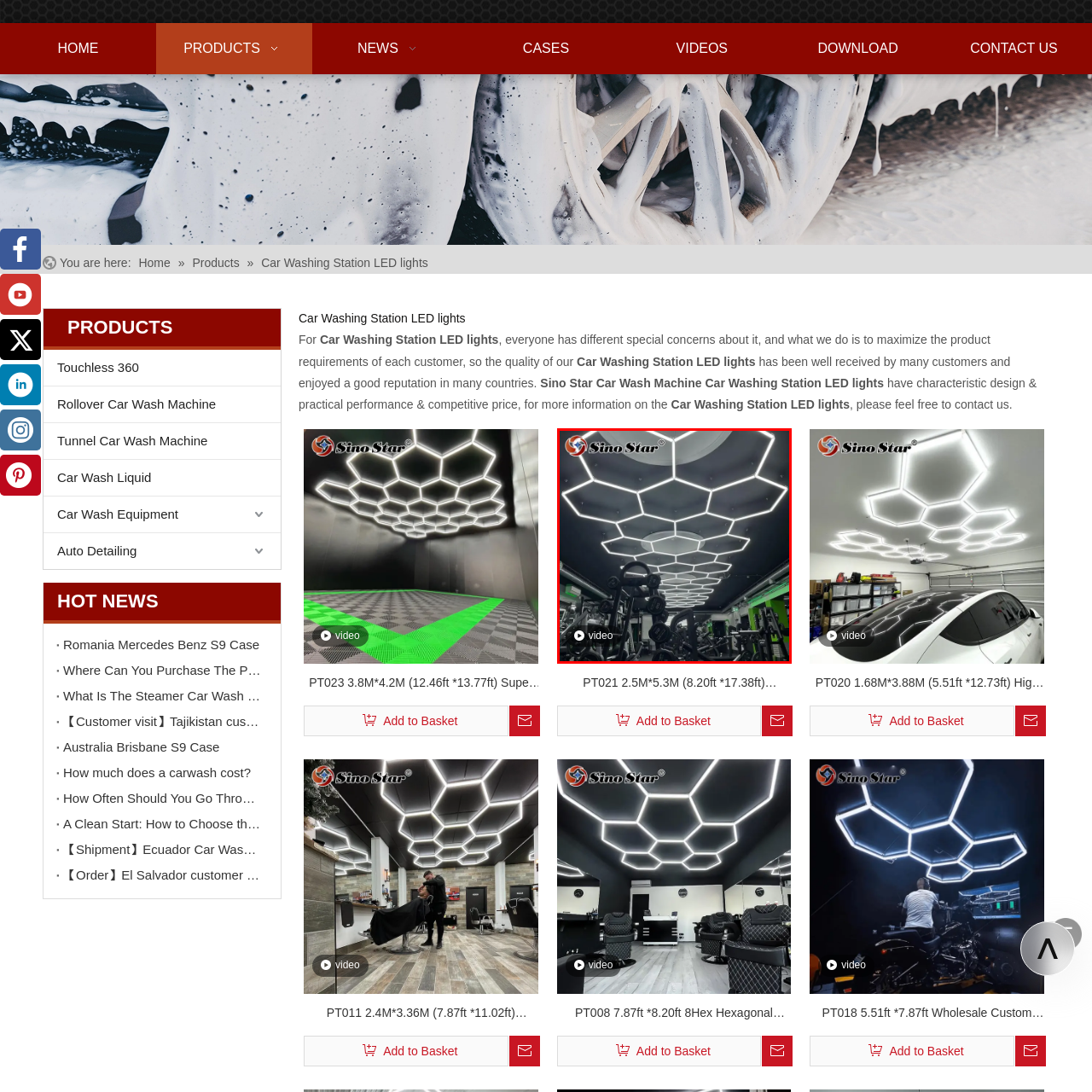Carefully analyze the image within the red boundary and describe it extensively.

The image showcases a modern gym interior illuminated by striking hexagonal LED ceiling lights from Sino Star. The innovative lighting design consists of interconnected hexagonal shapes that create a dynamic and contemporary atmosphere, enhancing the aesthetic appeal of the space. Below the ceiling lights, various gym equipment is visible, indicating an active workout environment. This blend of functionality and style highlights the practical performance of Sino Star's hexagonal garage LED shop lights, designed for energy efficiency and striking visual impact. A video link is accessible for viewers to explore more about this unique lighting solution.